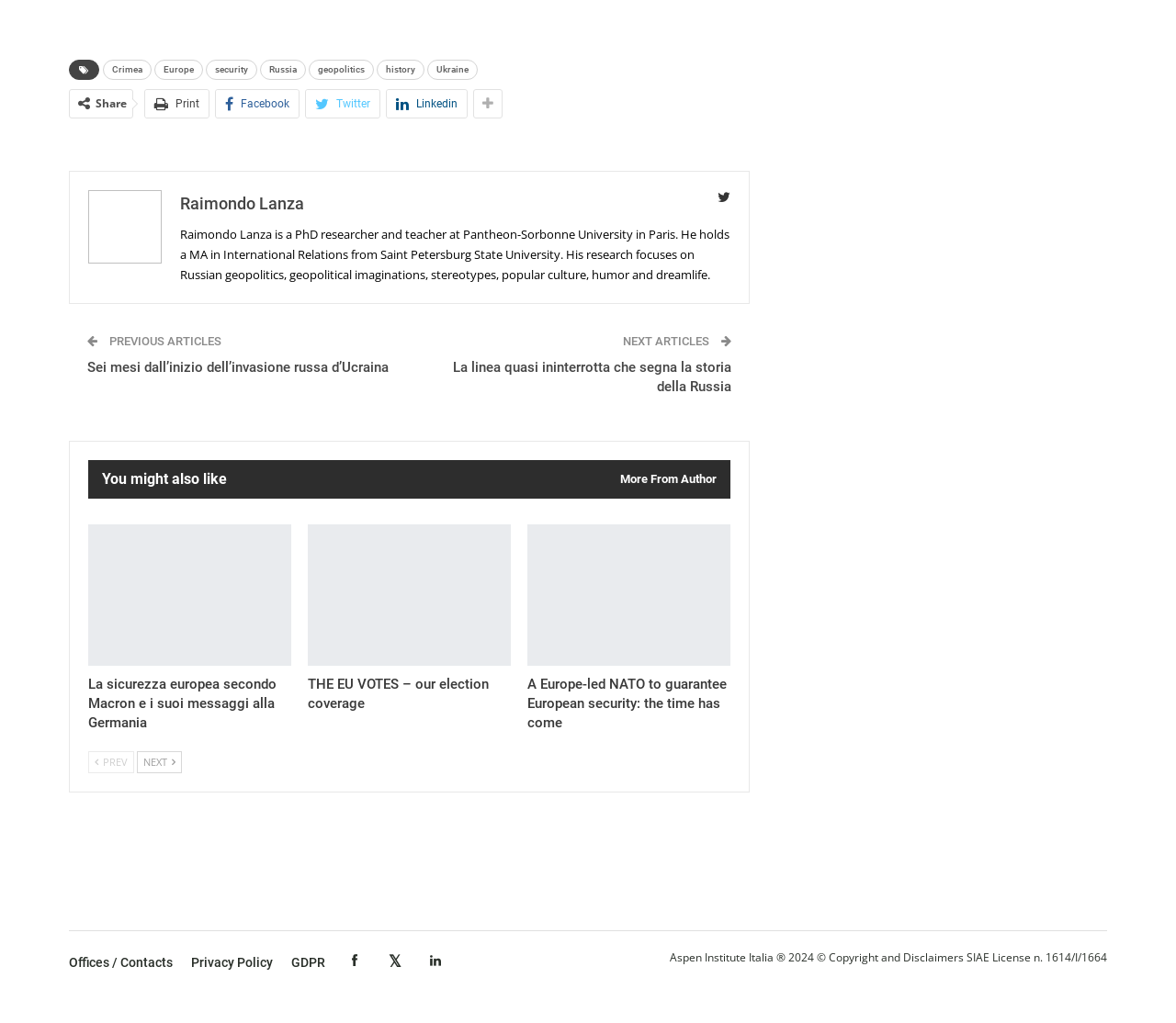What is Raimondo Lanza's occupation?
Please give a detailed answer to the question using the information shown in the image.

Based on the webpage, Raimondo Lanza's occupation is mentioned in the text 'Raimondo Lanza is a PhD researcher and teacher at Pantheon-Sorbonne University in Paris.'